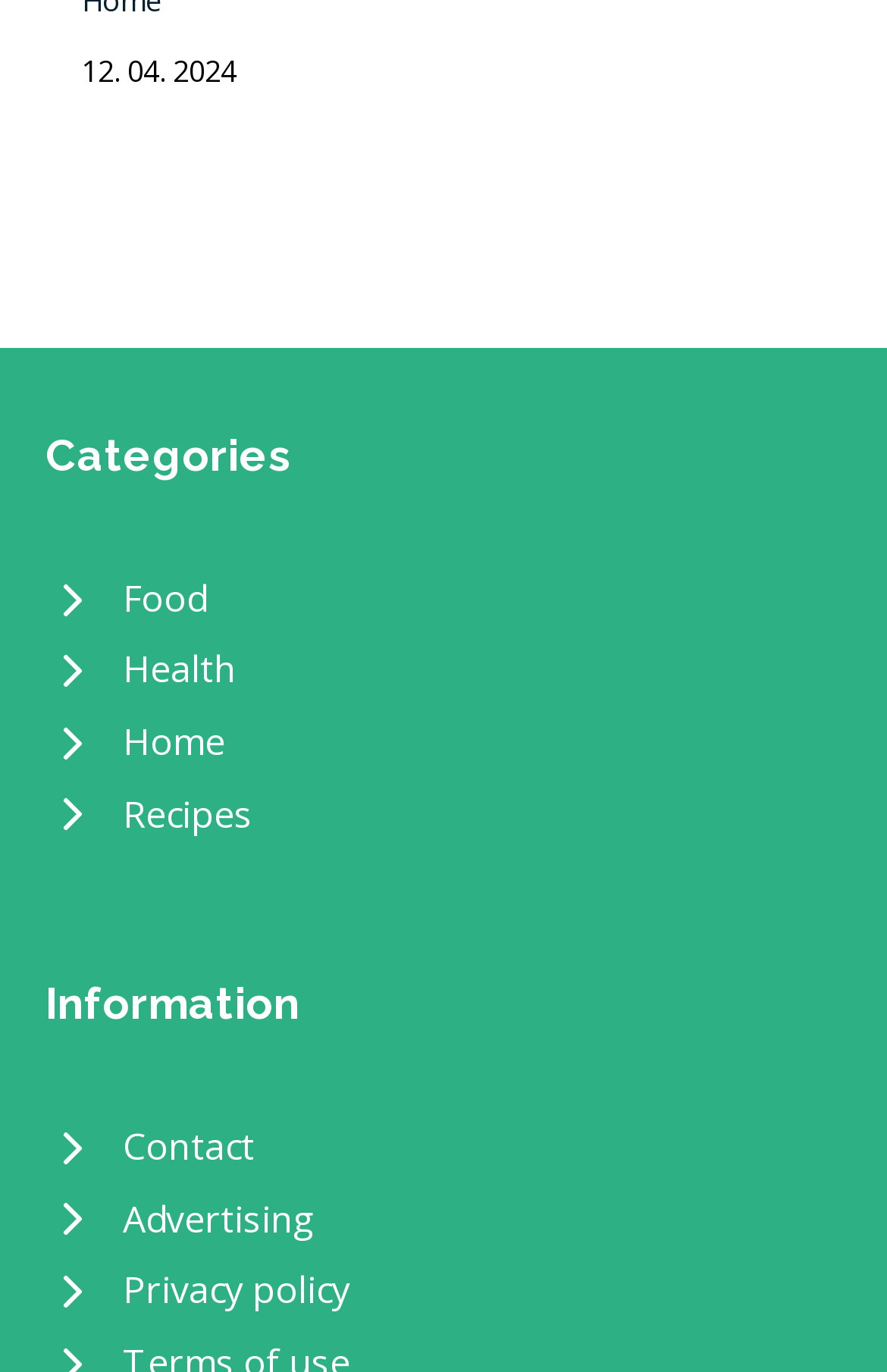Please give a succinct answer using a single word or phrase:
How many categories are listed?

5